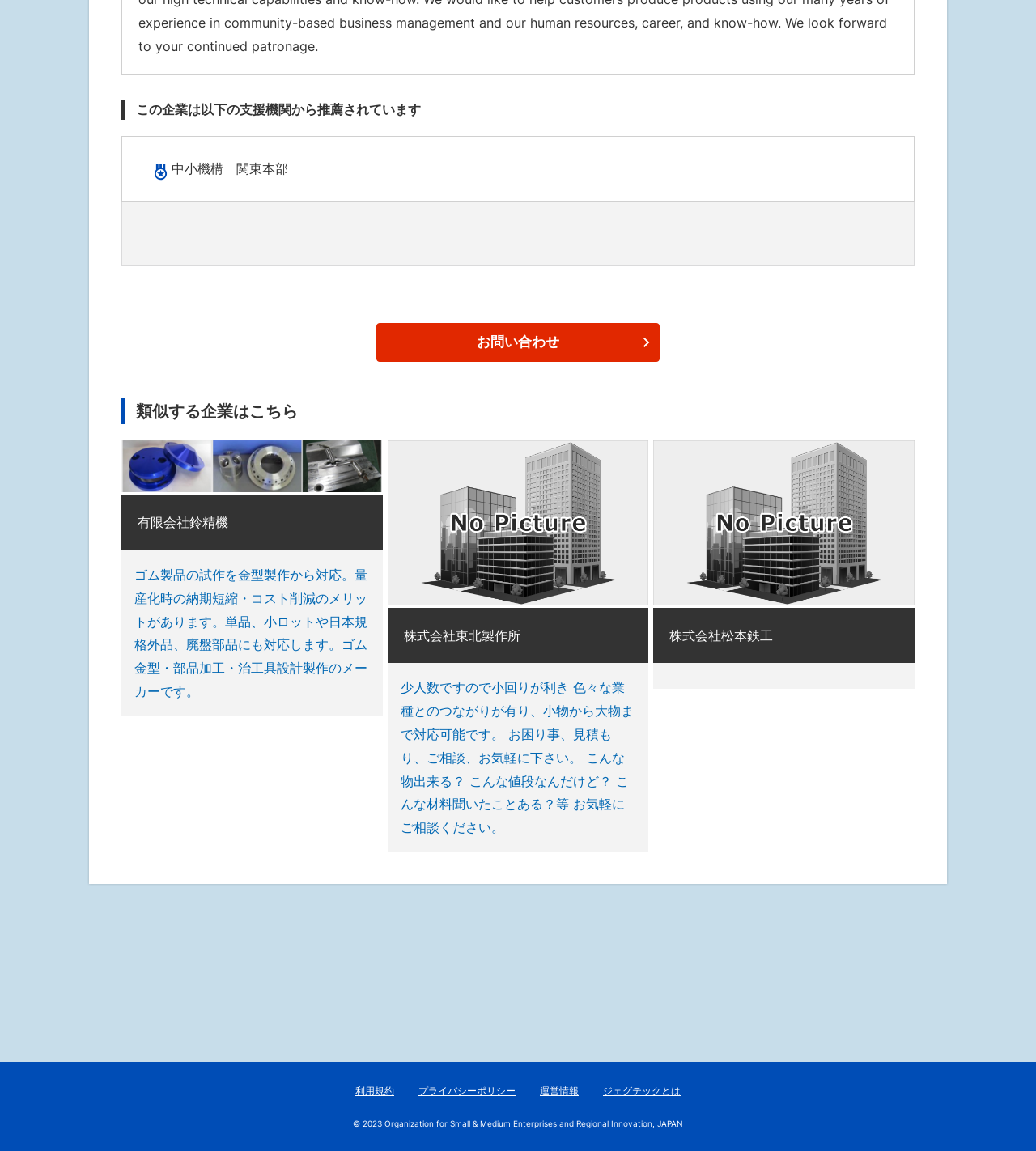Identify the bounding box coordinates for the element that needs to be clicked to fulfill this instruction: "View the details of 有限会社鈴精機". Provide the coordinates in the format of four float numbers between 0 and 1: [left, top, right, bottom].

[0.117, 0.382, 0.369, 0.478]